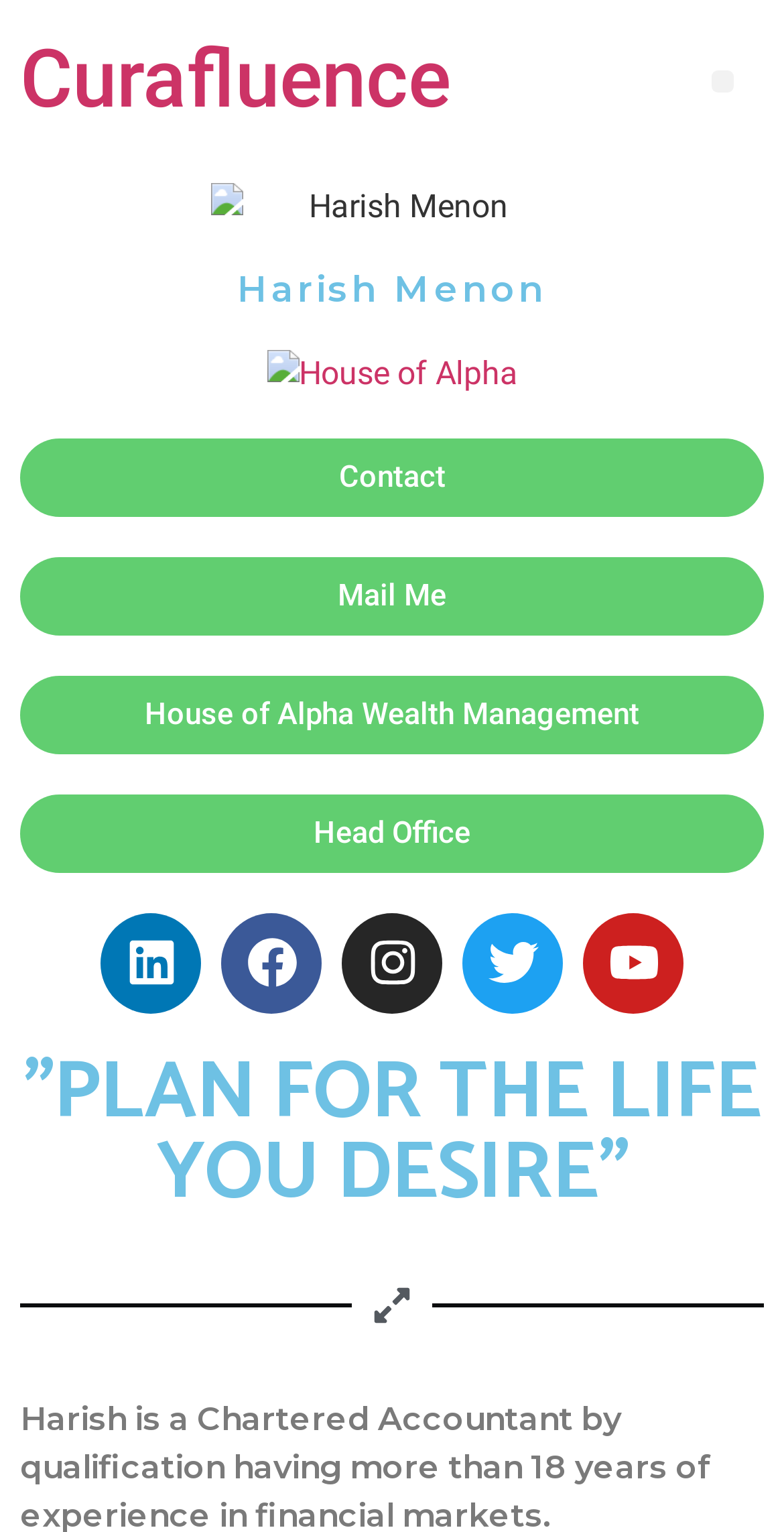Determine the bounding box coordinates of the area to click in order to meet this instruction: "Open the 'Menu'".

[0.908, 0.045, 0.936, 0.06]